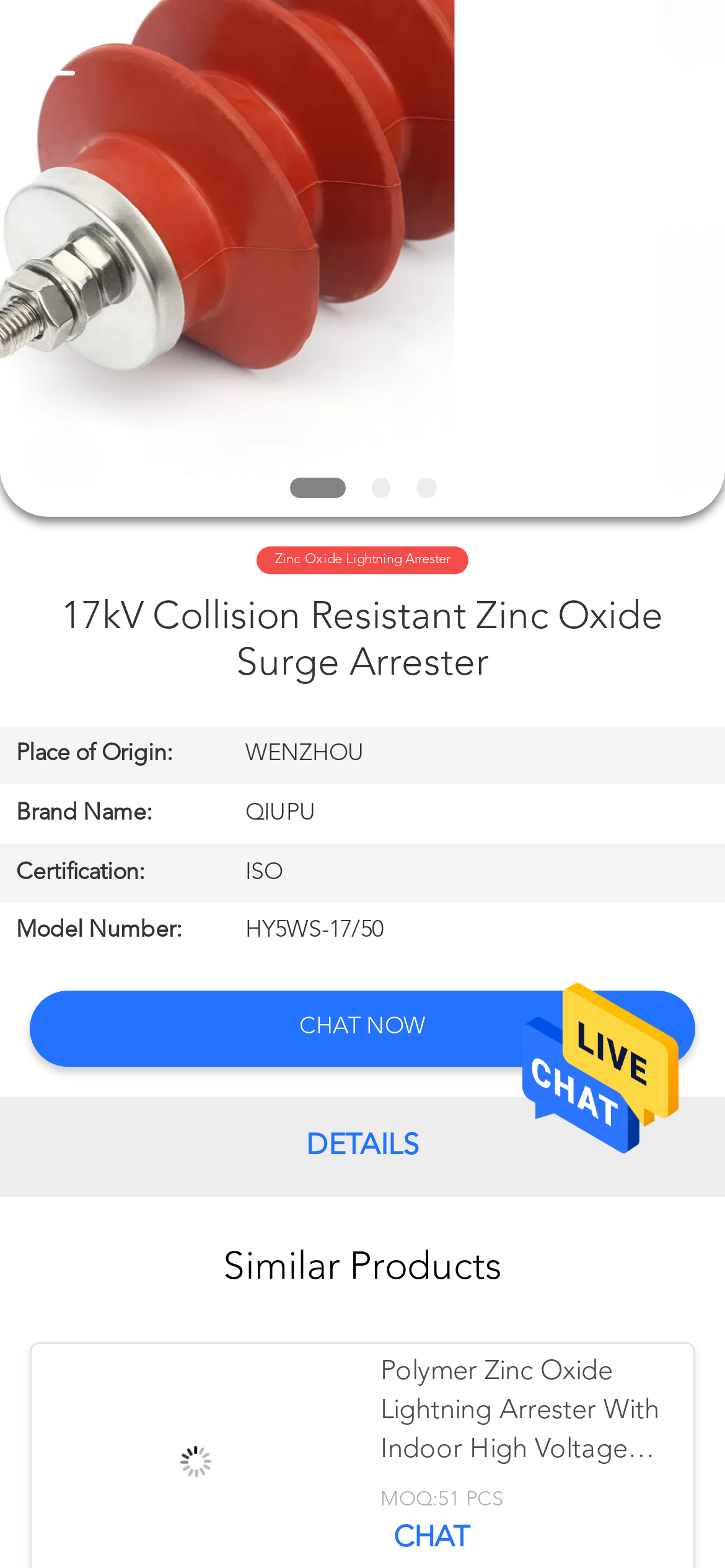What is the brand name of the surge arrester?
Refer to the image and give a detailed response to the question.

The brand name of the surge arrester can be found in the table on the webpage, which lists the product details. The row with the header 'Brand Name:' has the value 'QIUPU' in the grid cell.